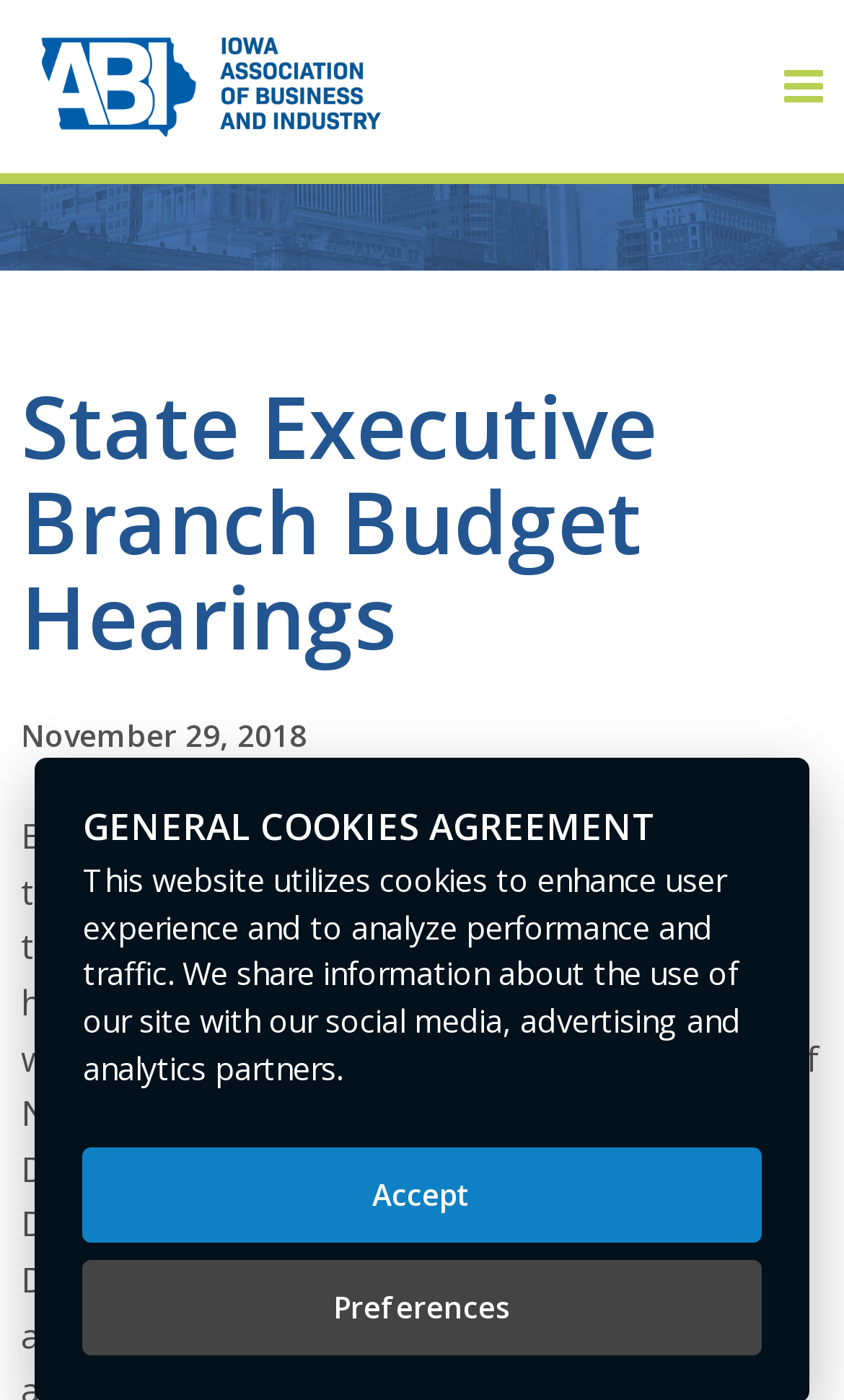Bounding box coordinates are specified in the format (top-left x, top-left y, bottom-right x, bottom-right y). All values are floating point numbers bounded between 0 and 1. Please provide the bounding box coordinate of the region this sentence describes: value=""

[0.775, 0.205, 0.903, 0.296]